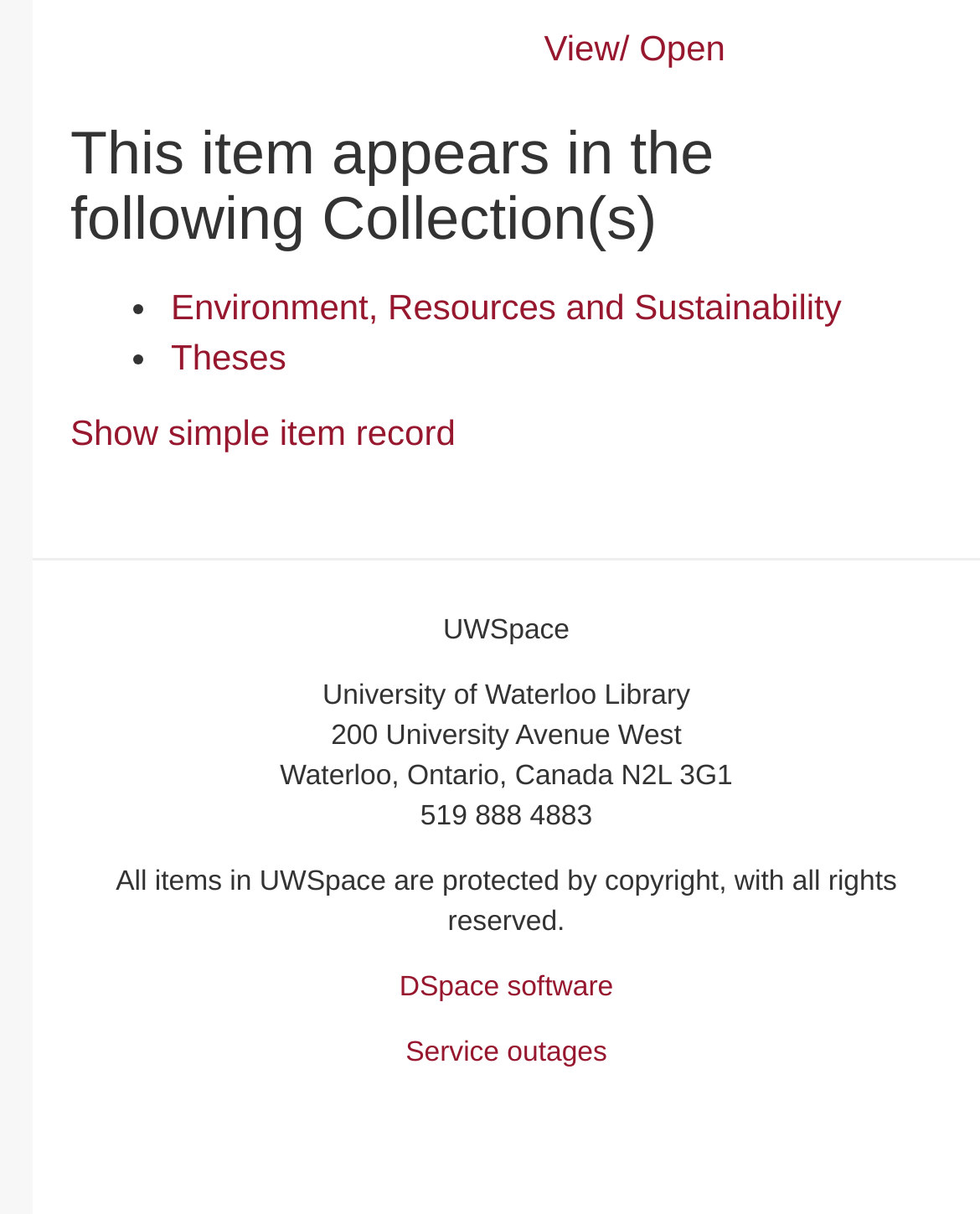What is the phone number of the library?
Please respond to the question thoroughly and include all relevant details.

The phone number can be found at the bottom of the webpage, where the contact information is provided. The text '519 888 4883' is present, indicating the phone number of the library.